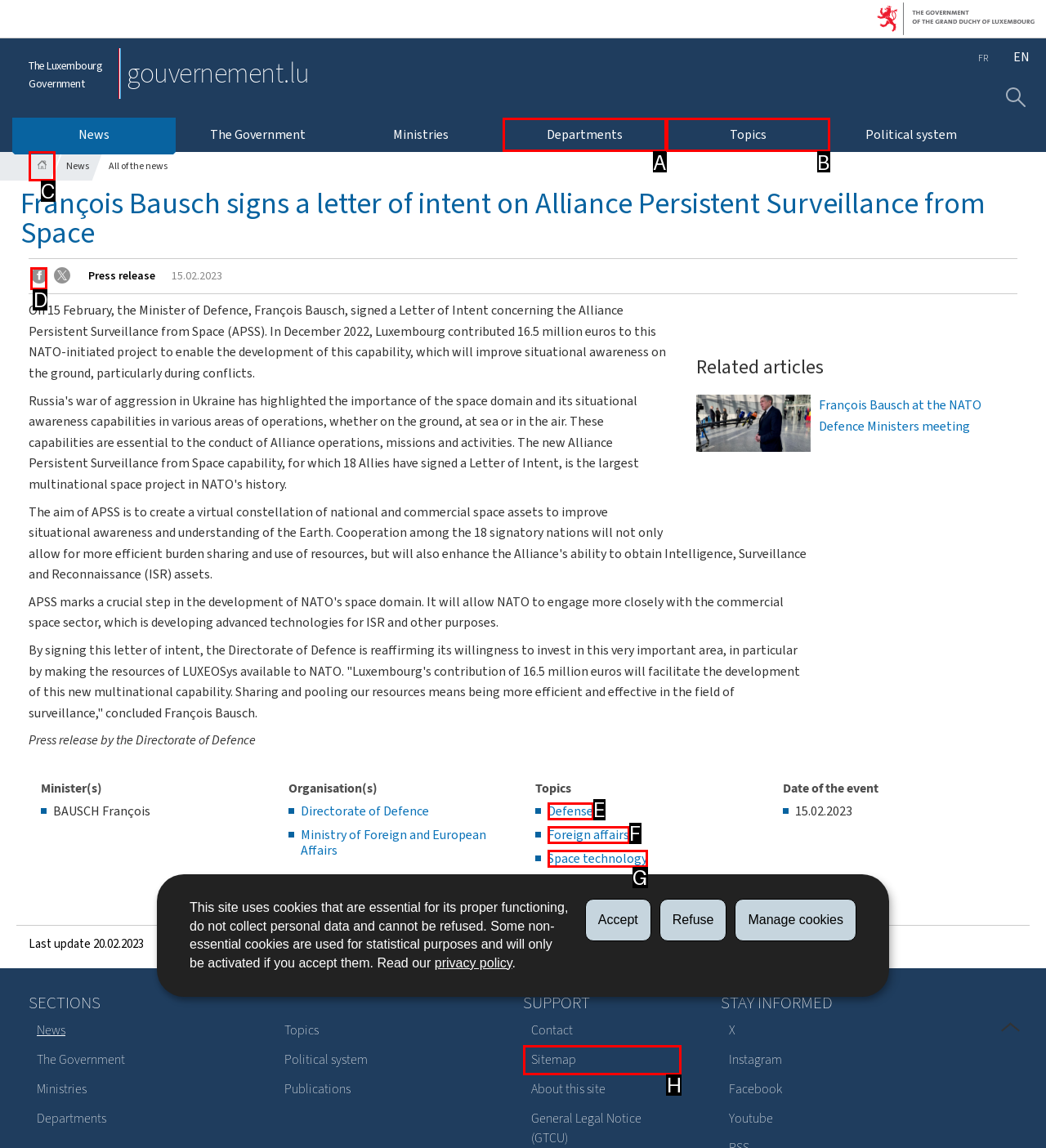Choose the HTML element to click for this instruction: Share on Facebook Answer with the letter of the correct choice from the given options.

D